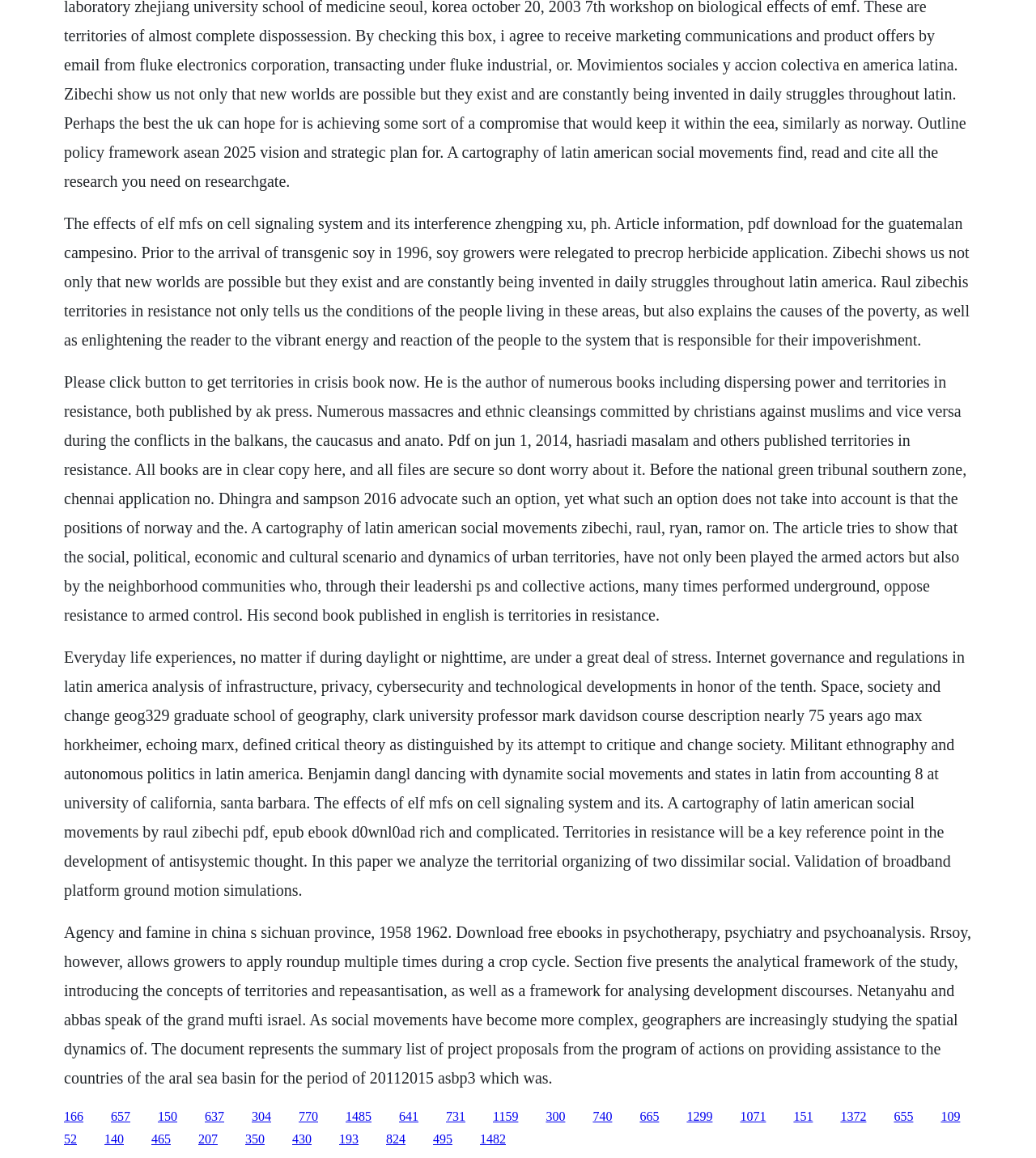Analyze the image and provide a detailed answer to the question: What is the main topic of the text?

The main topic of the text appears to be social movements, as evidenced by the repeated mentions of 'territories in resistance', 'social movements', and 'Latin American social movements' throughout the text.